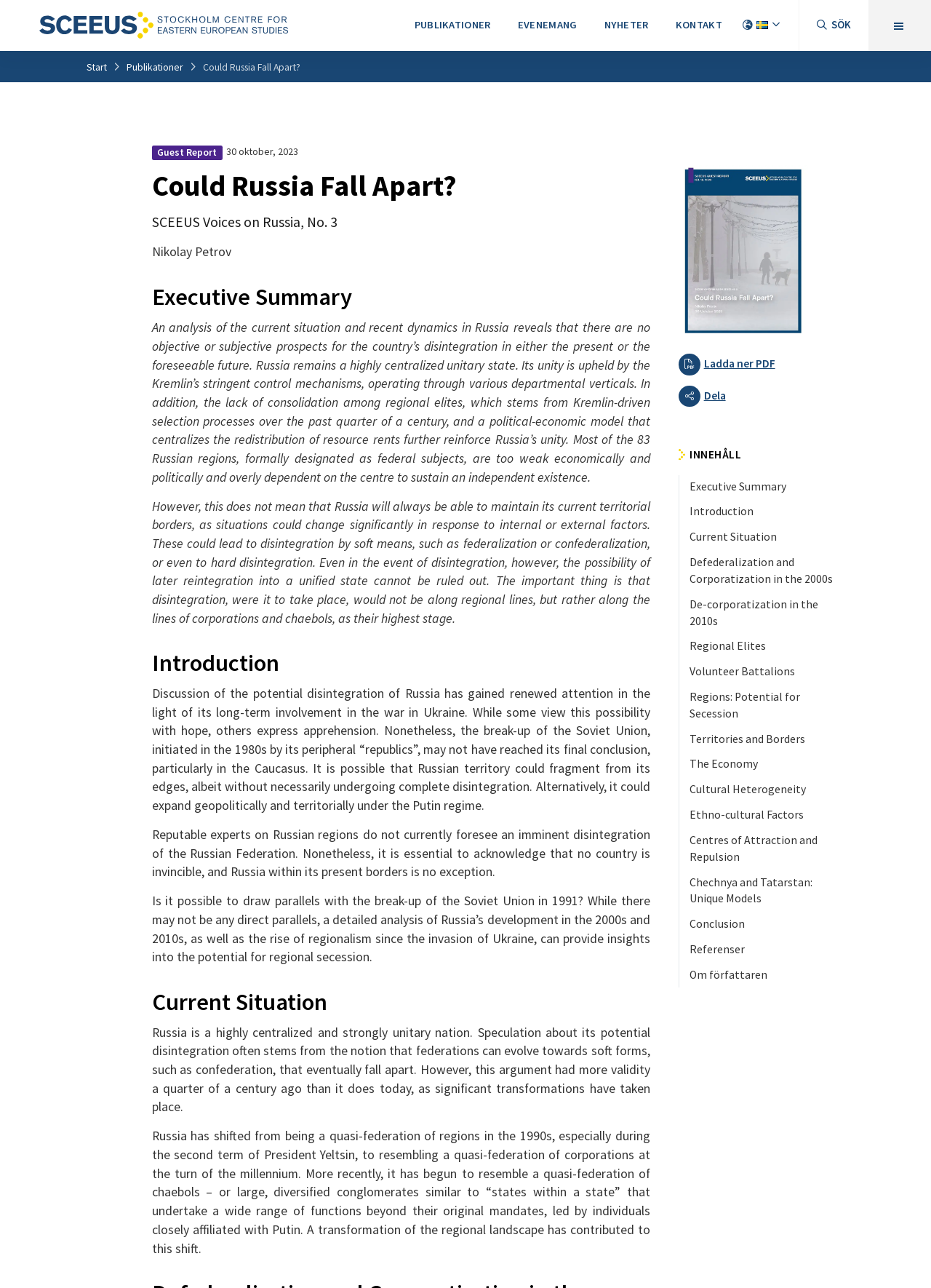Write an exhaustive caption that covers the webpage's main aspects.

This webpage is a report titled "Could Russia Fall Apart?" by Nikolay Petrov, published by the Centrum för Östeuropastudier, SCEEUS. At the top of the page, there is a navigation menu with links to "PUBLIKATIONER", "EVENEMANG", "NYHETER", and "KONTAKT". To the right of the navigation menu, there is a language menu with a link to switch to Swedish ("SV").

Below the navigation menu, there is a search icon and a mobile menu icon. The title of the report, "Could Russia Fall Apart?", is displayed prominently, along with the subtitle "SCEEUS Voices on Russia, No. 3" and the author's name, Nikolay Petrov. The publication date, "30 oktober, 2023", is also shown.

The report is divided into sections, including "Executive Summary", "Introduction", "Current Situation", and others. Each section has a heading and a block of text that summarizes the content. There are also links to download the report in PDF format and to share it on social media.

On the right side of the page, there is a table of contents with links to each section of the report. The table of contents is headed by the title "INNEHÅLL". At the bottom of the page, there is an image related to the report, and a link to download the report in PDF format.

Overall, the webpage is a formal academic report with a clear structure and easy navigation. The content is presented in a clear and concise manner, with headings and summaries that help the reader understand the main points of the report.